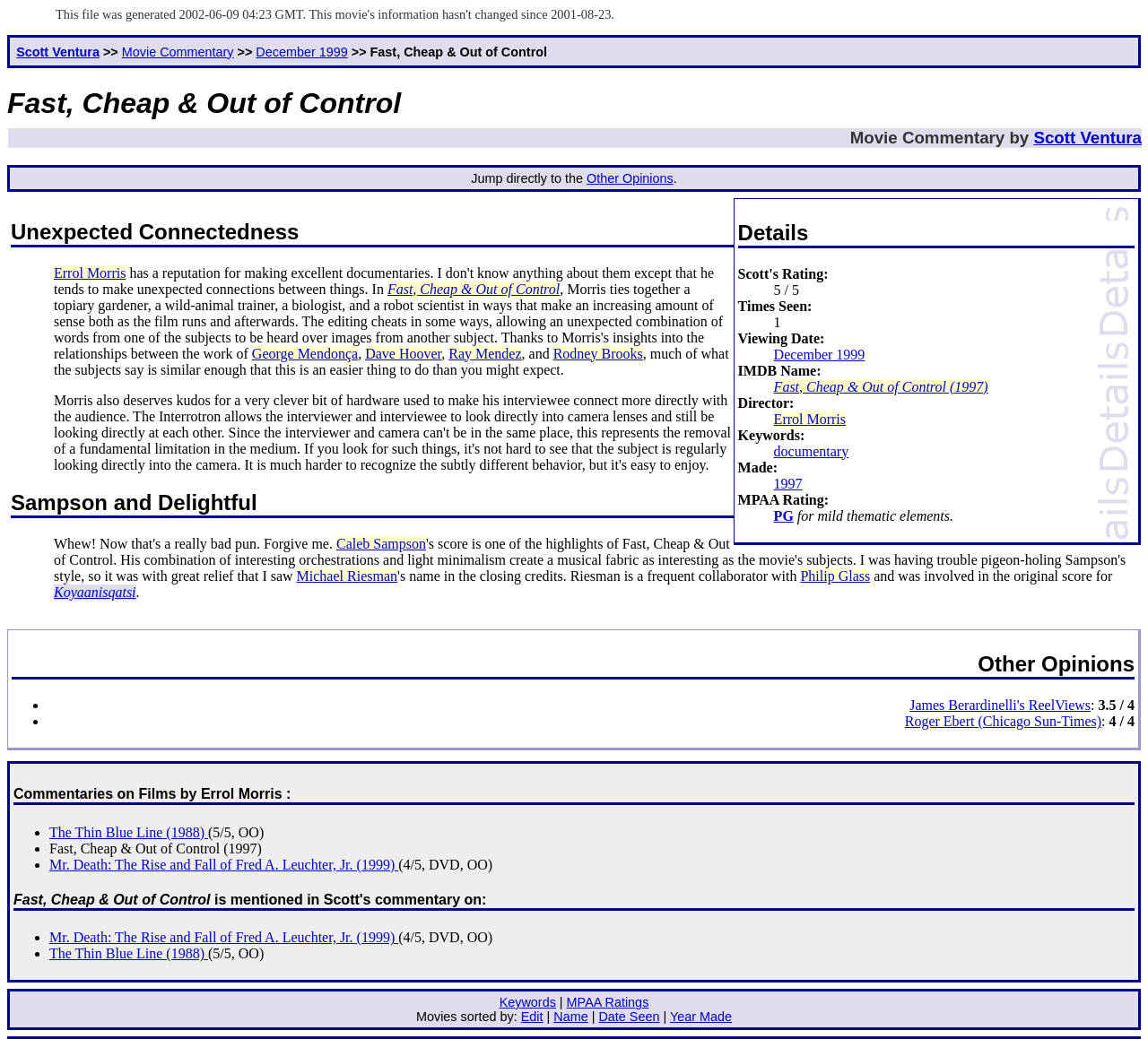Specify the bounding box coordinates of the area that needs to be clicked to achieve the following instruction: "View the details of the movie".

[0.643, 0.212, 0.988, 0.239]